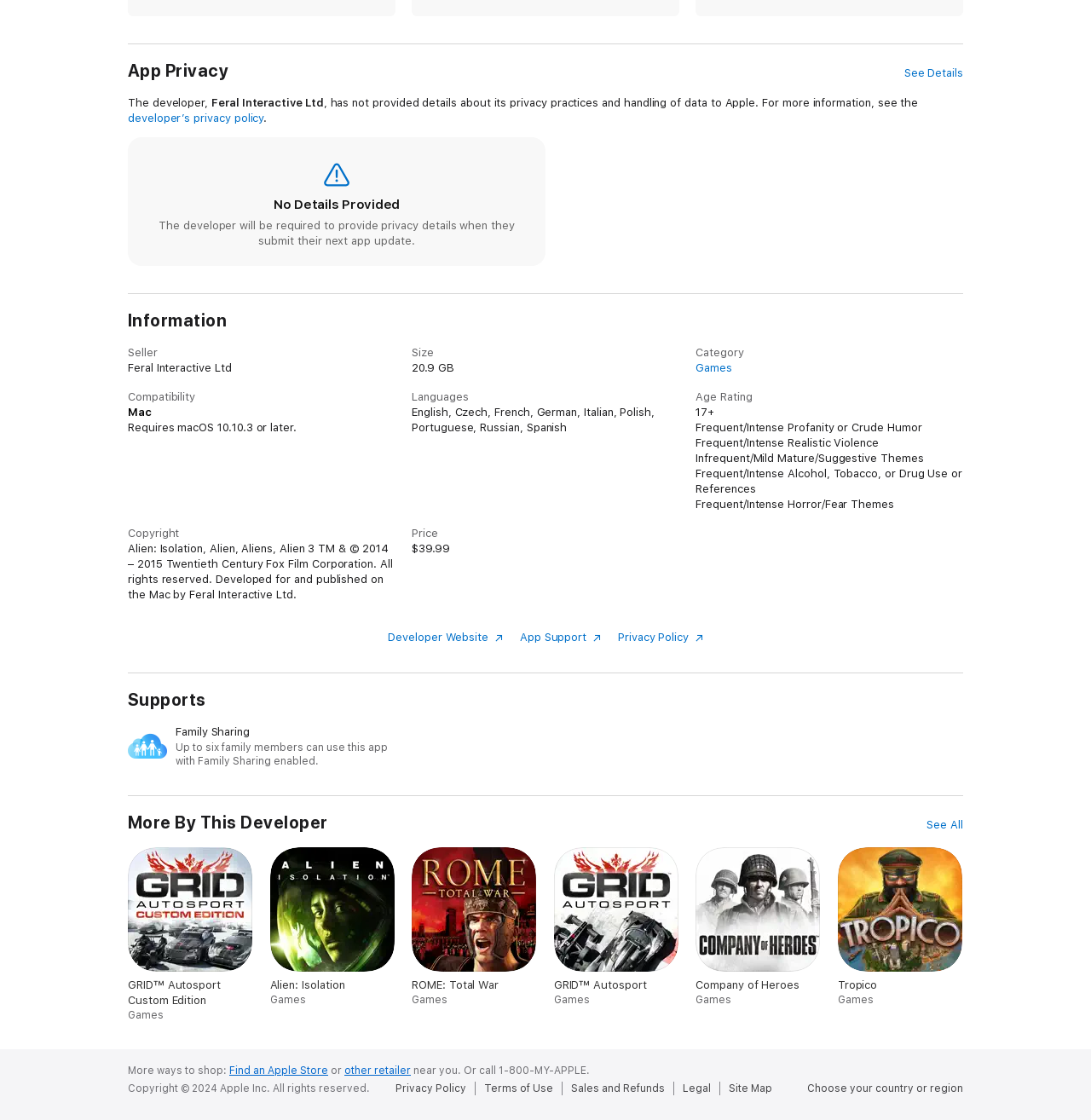Find the bounding box coordinates of the element to click in order to complete the given instruction: "Visit developer website."

[0.356, 0.563, 0.461, 0.575]